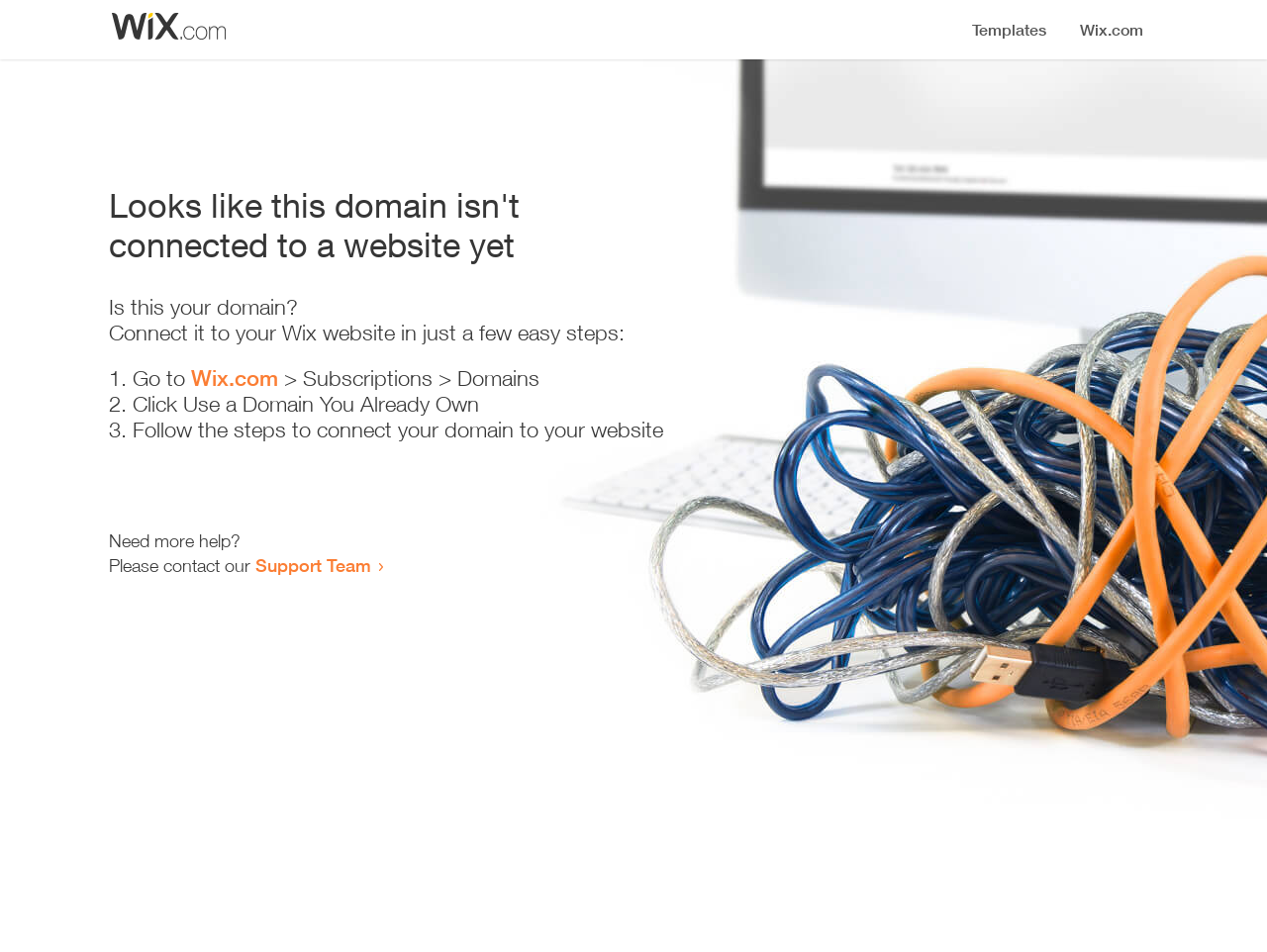Locate the bounding box coordinates for the element described below: "Support Team". The coordinates must be four float values between 0 and 1, formatted as [left, top, right, bottom].

[0.202, 0.582, 0.293, 0.605]